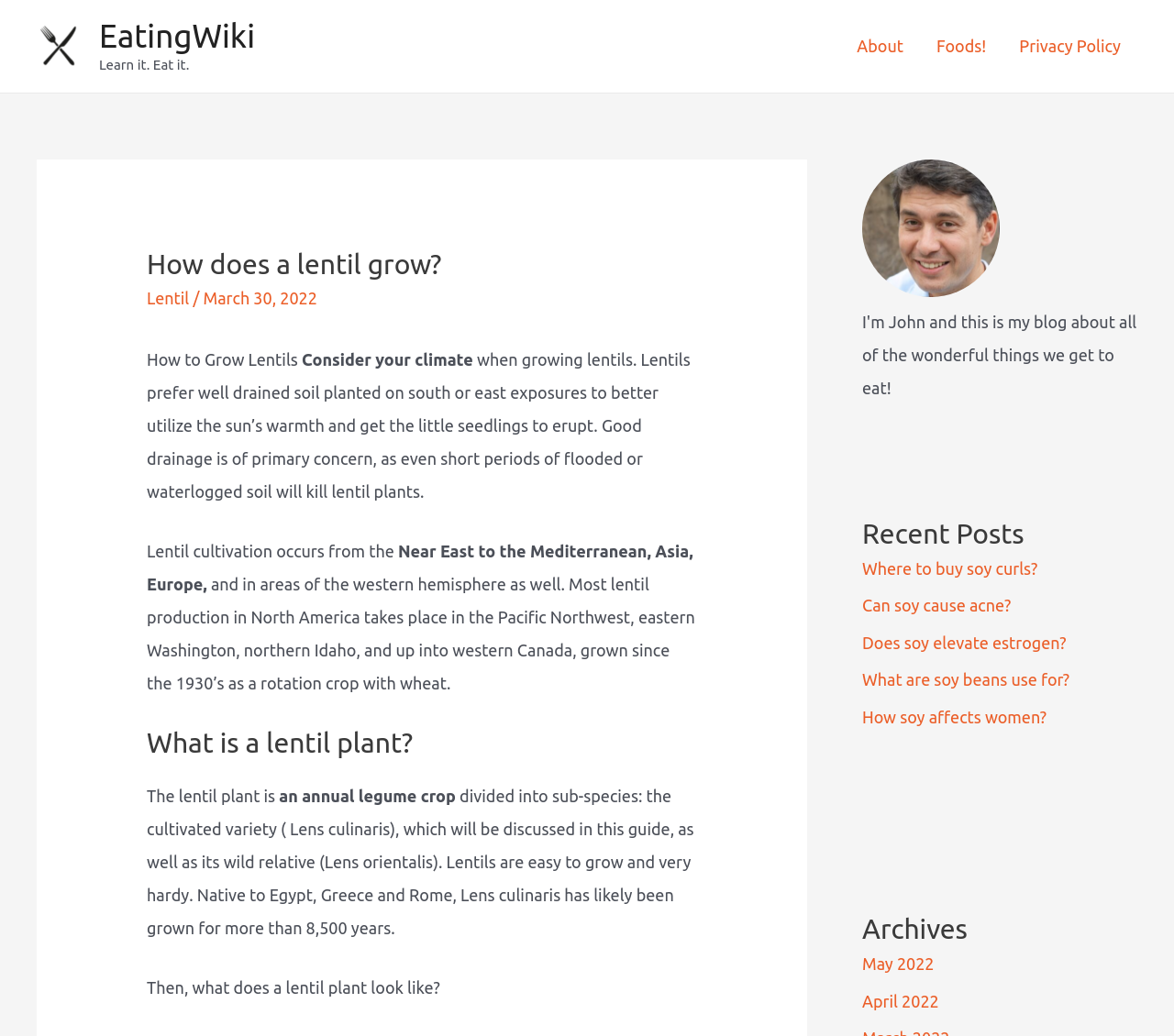Please locate the bounding box coordinates of the element that should be clicked to complete the given instruction: "Click on the 'About' link".

[0.716, 0.013, 0.784, 0.075]